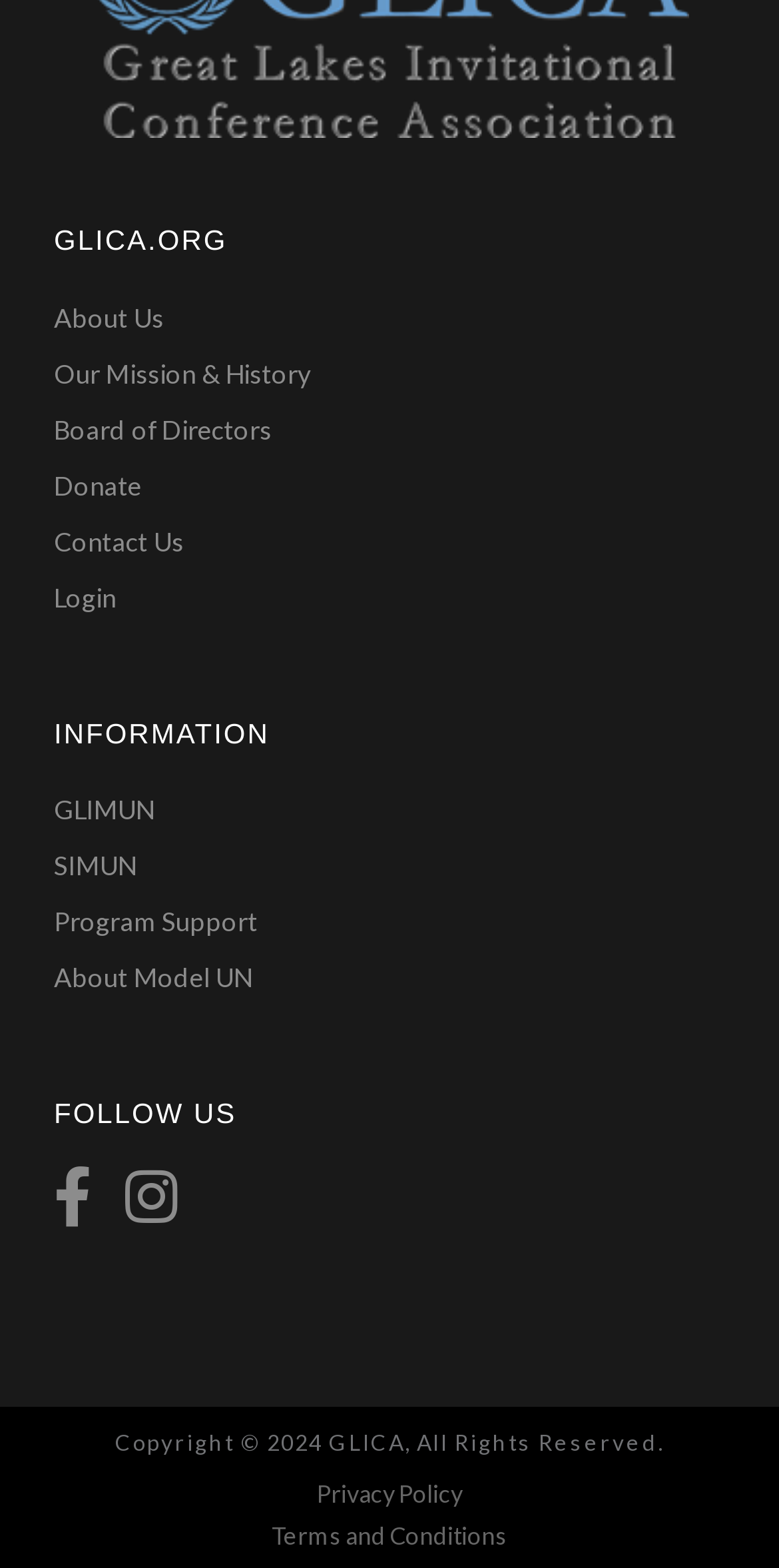Can you find the bounding box coordinates of the area I should click to execute the following instruction: "go to about us page"?

[0.069, 0.191, 0.21, 0.214]